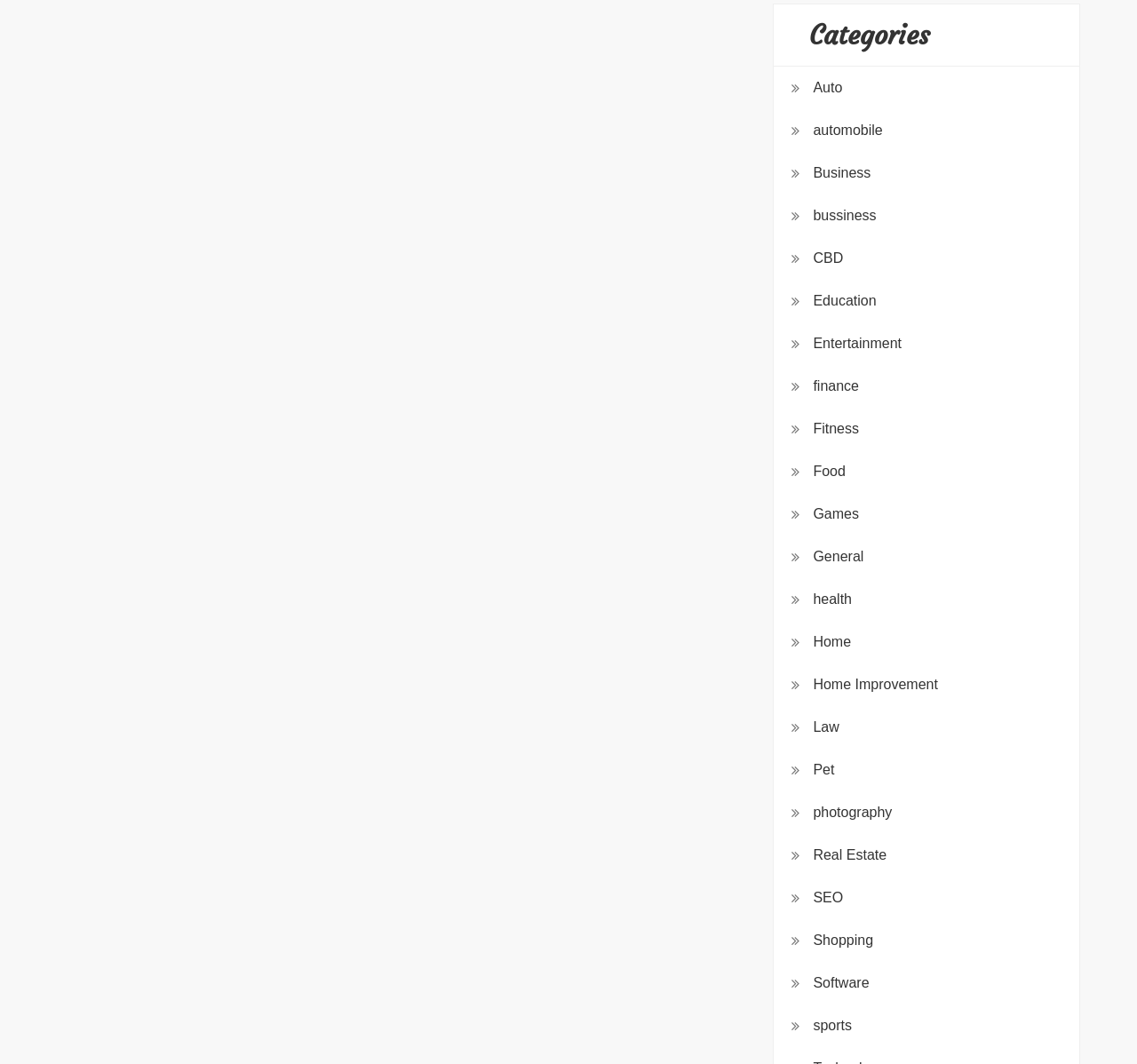Determine the bounding box coordinates of the UI element that matches the following description: "Home Improvement". The coordinates should be four float numbers between 0 and 1 in the format [left, top, right, bottom].

[0.715, 0.632, 0.825, 0.655]